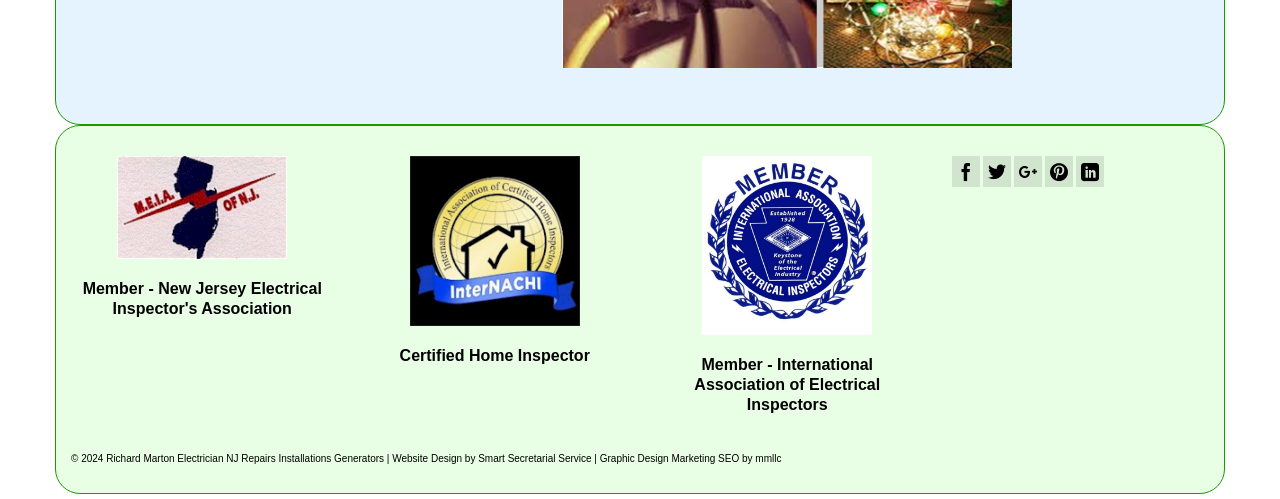How many social media links are there?
Look at the image and respond with a single word or a short phrase.

5